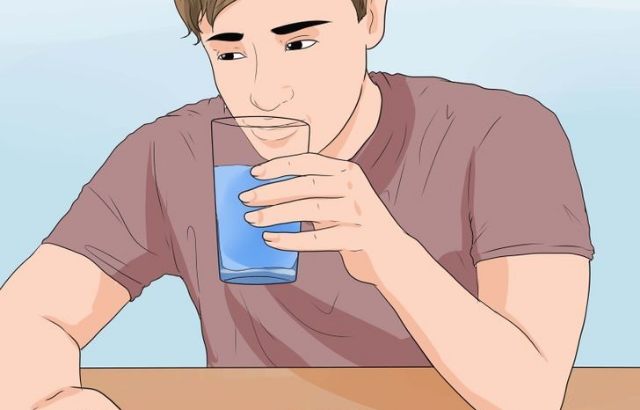Answer the question in a single word or phrase:
What is the dominant color of the background?

Light blue